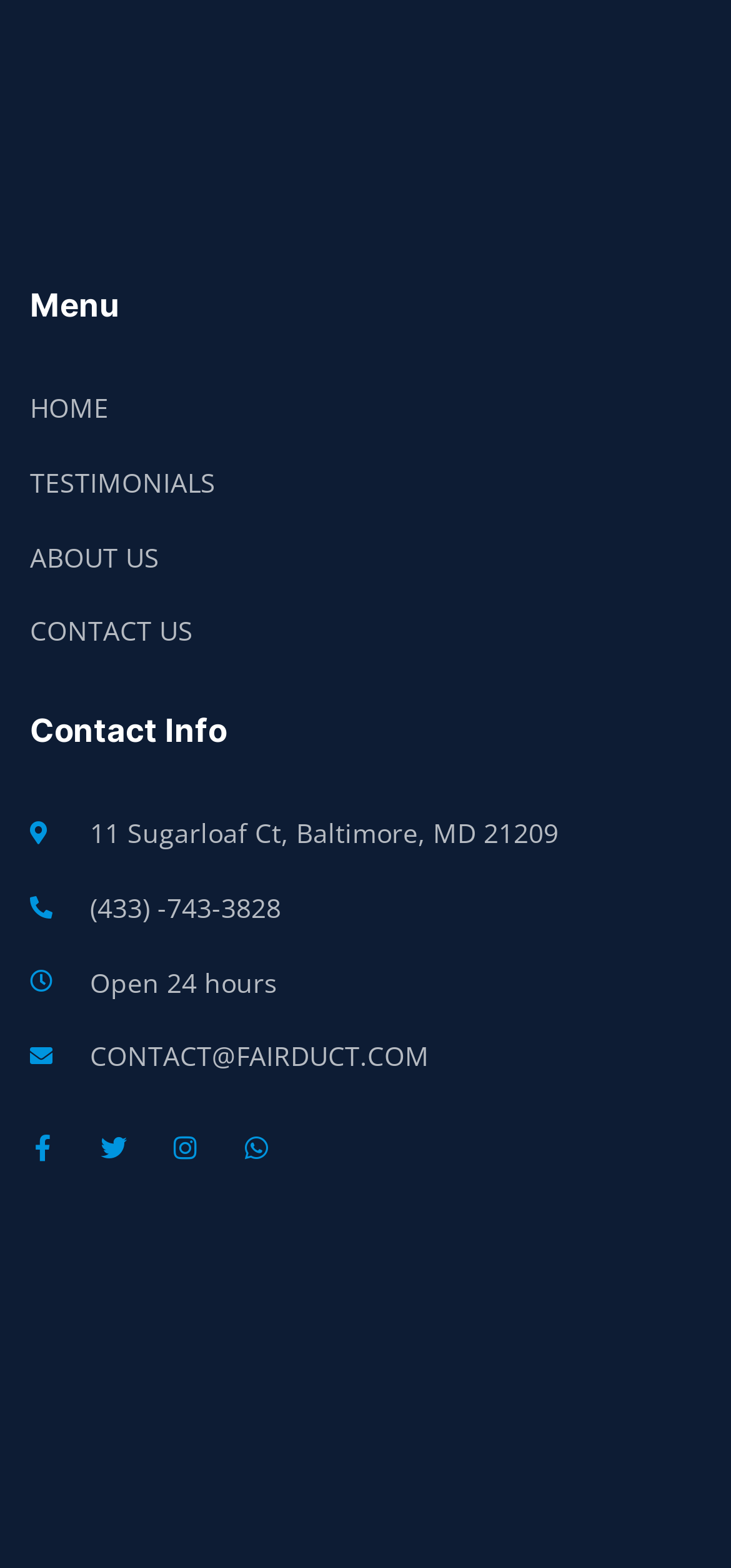Can you show the bounding box coordinates of the region to click on to complete the task described in the instruction: "Click on CONTACT US"?

[0.041, 0.389, 0.5, 0.417]